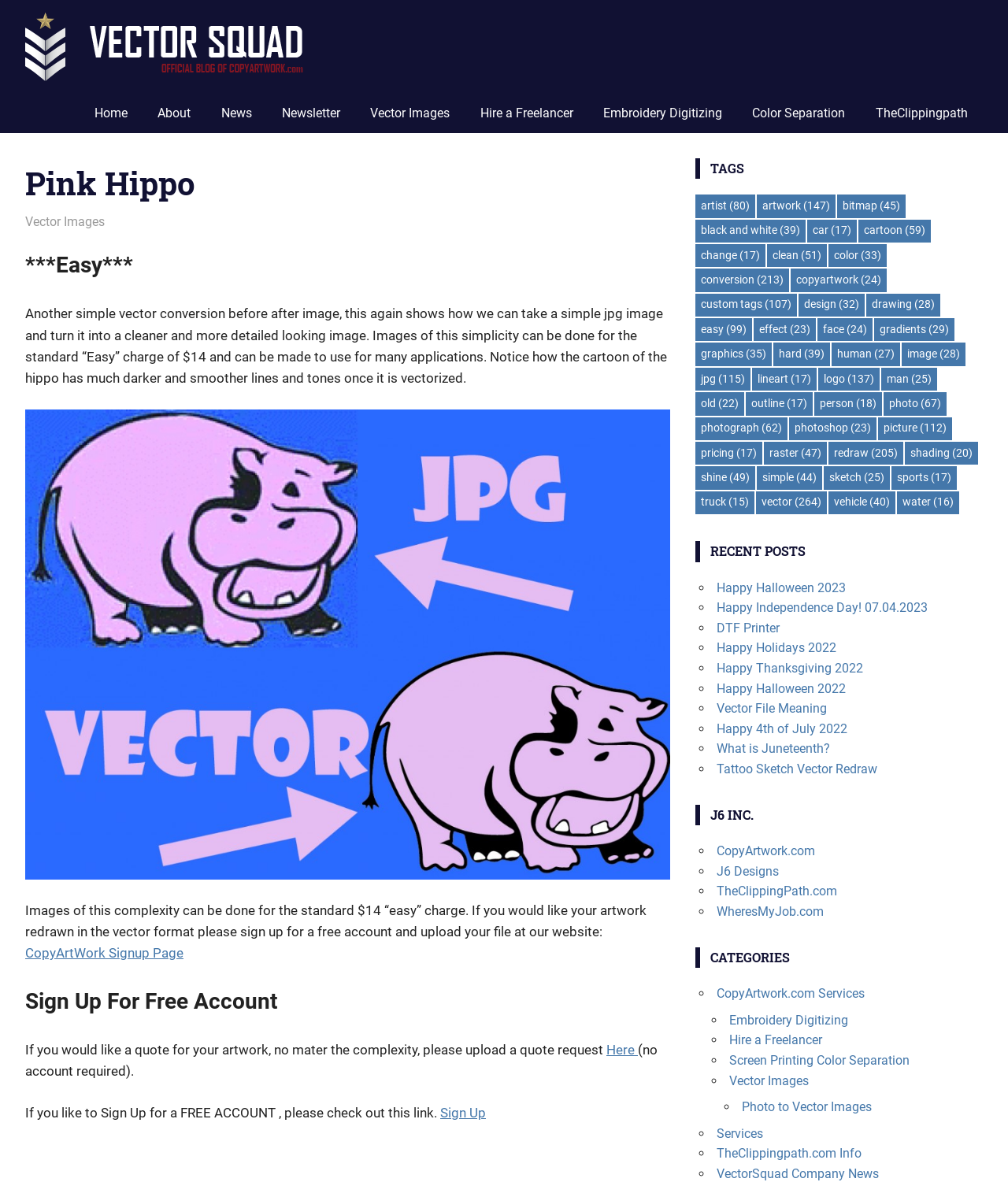Please identify the coordinates of the bounding box for the clickable region that will accomplish this instruction: "Get a quote for your artwork".

[0.602, 0.882, 0.633, 0.895]